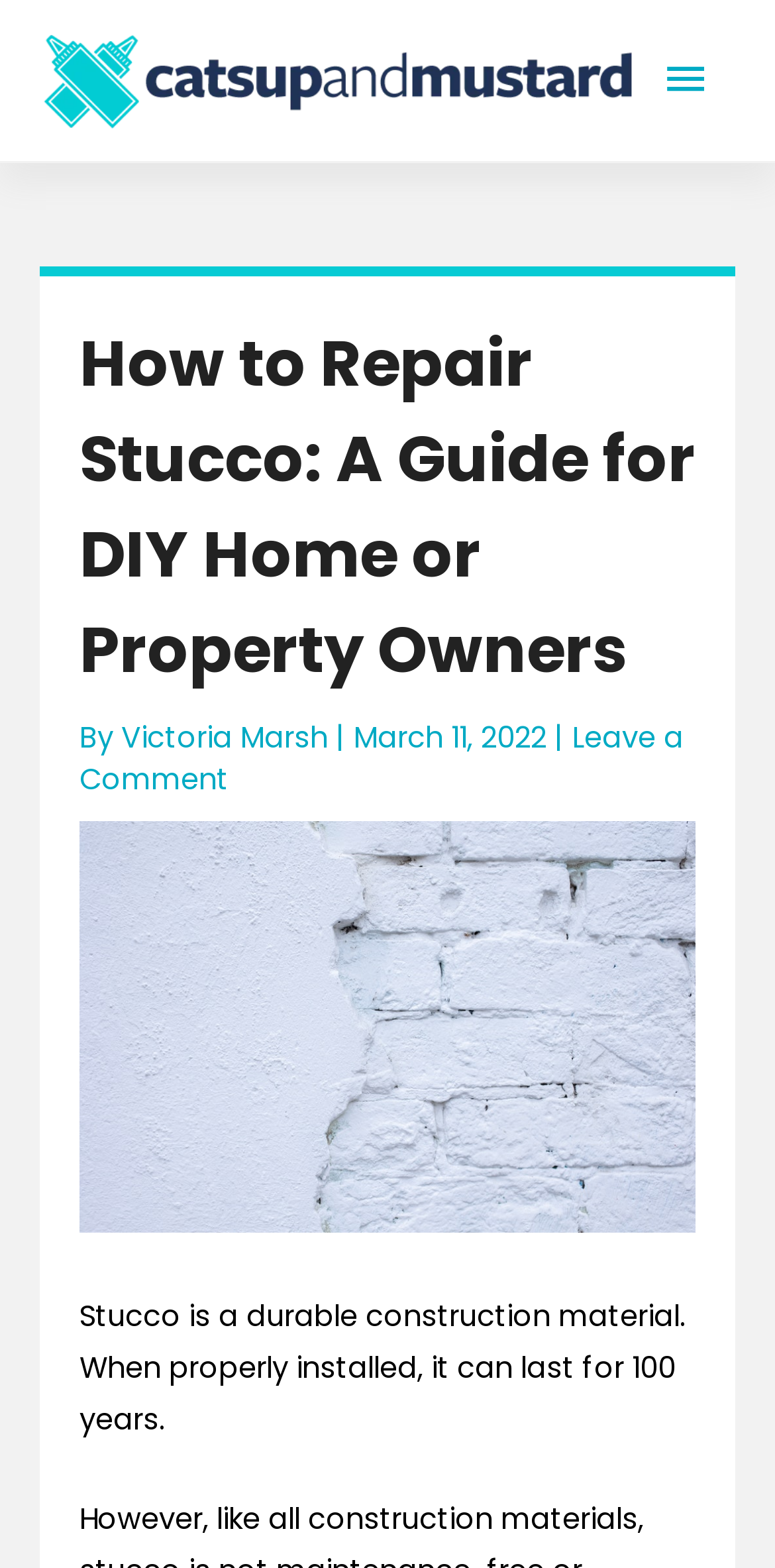From the webpage screenshot, predict the bounding box of the UI element that matches this description: "Victoria Marsh".

[0.156, 0.458, 0.433, 0.483]